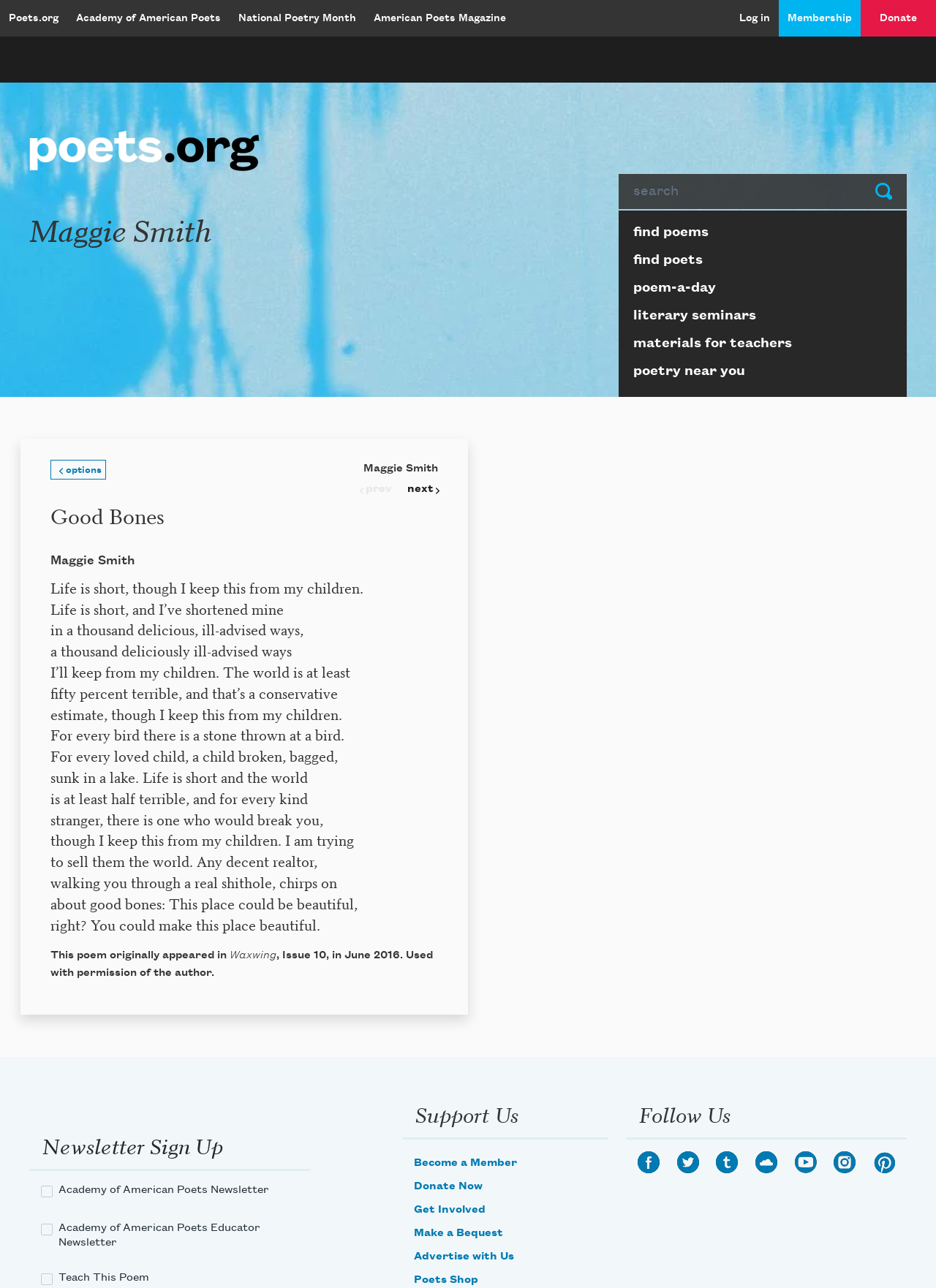Refer to the element description Academy of American Poets and identify the corresponding bounding box in the screenshot. Format the coordinates as (top-left x, top-left y, bottom-right x, bottom-right y) with values in the range of 0 to 1.

[0.072, 0.006, 0.245, 0.023]